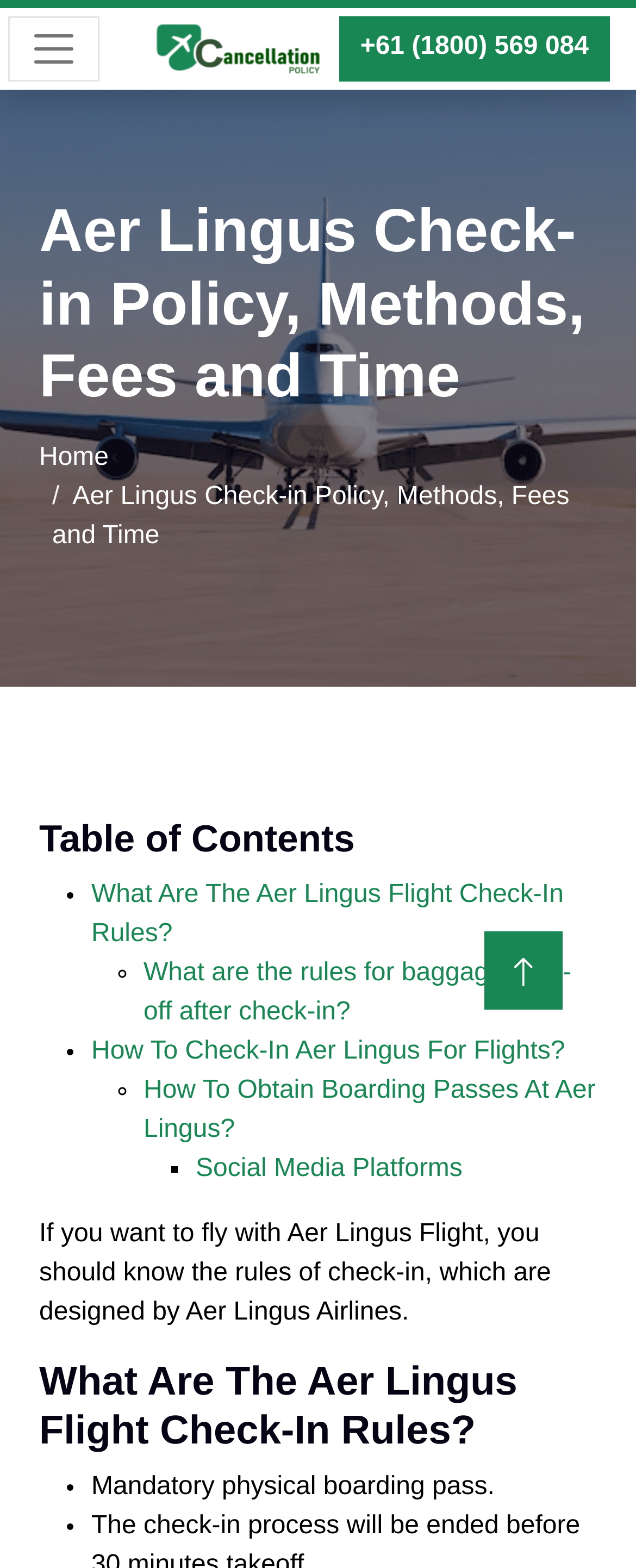Use a single word or phrase to answer the question: 
What is the first check-in rule mentioned on the webpage?

Mandatory physical boarding pass